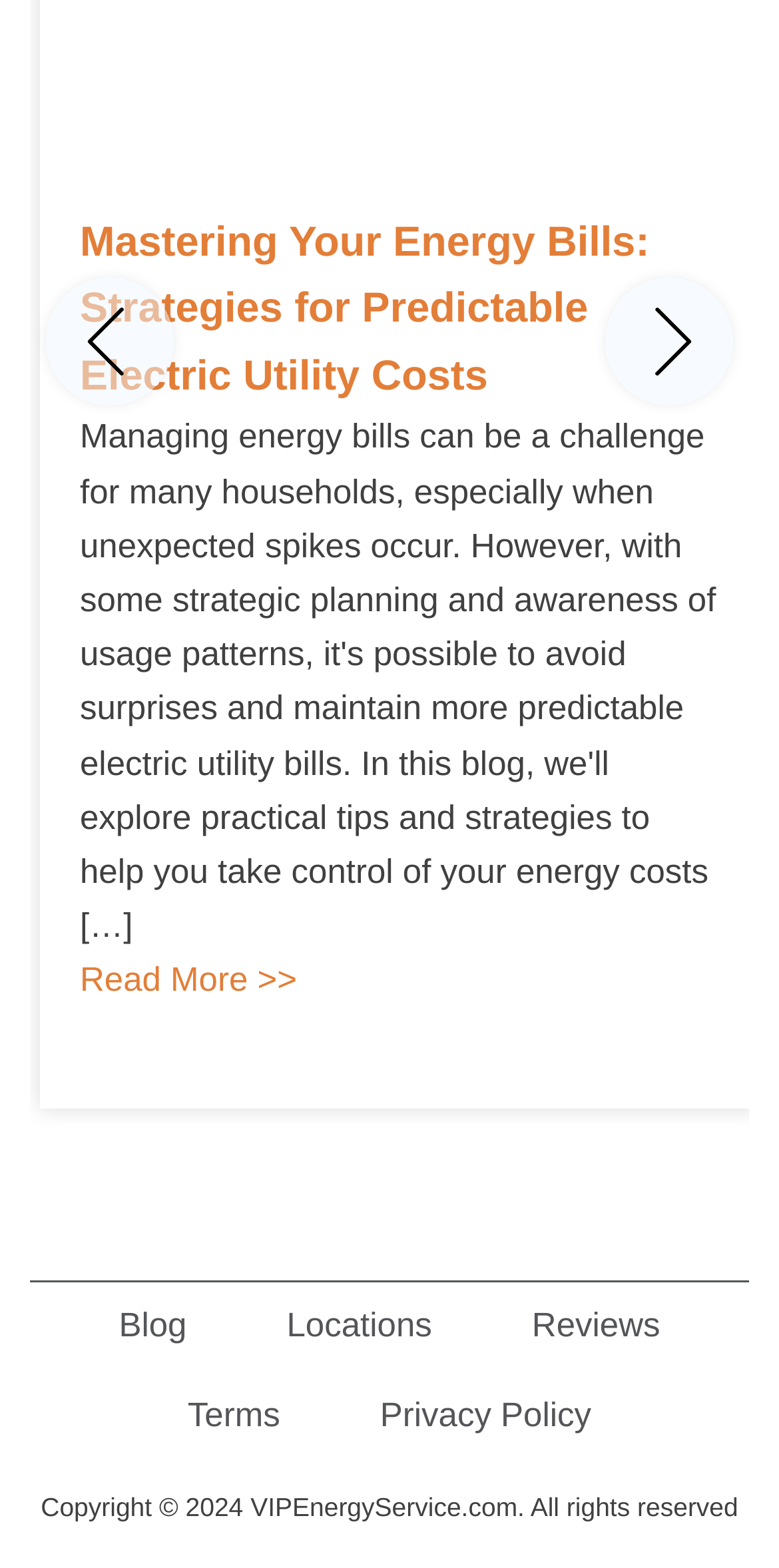Locate the bounding box coordinates of the element to click to perform the following action: 'read more about mastering energy bills'. The coordinates should be given as four float values between 0 and 1, in the form of [left, top, right, bottom].

[0.103, 0.608, 0.381, 0.681]